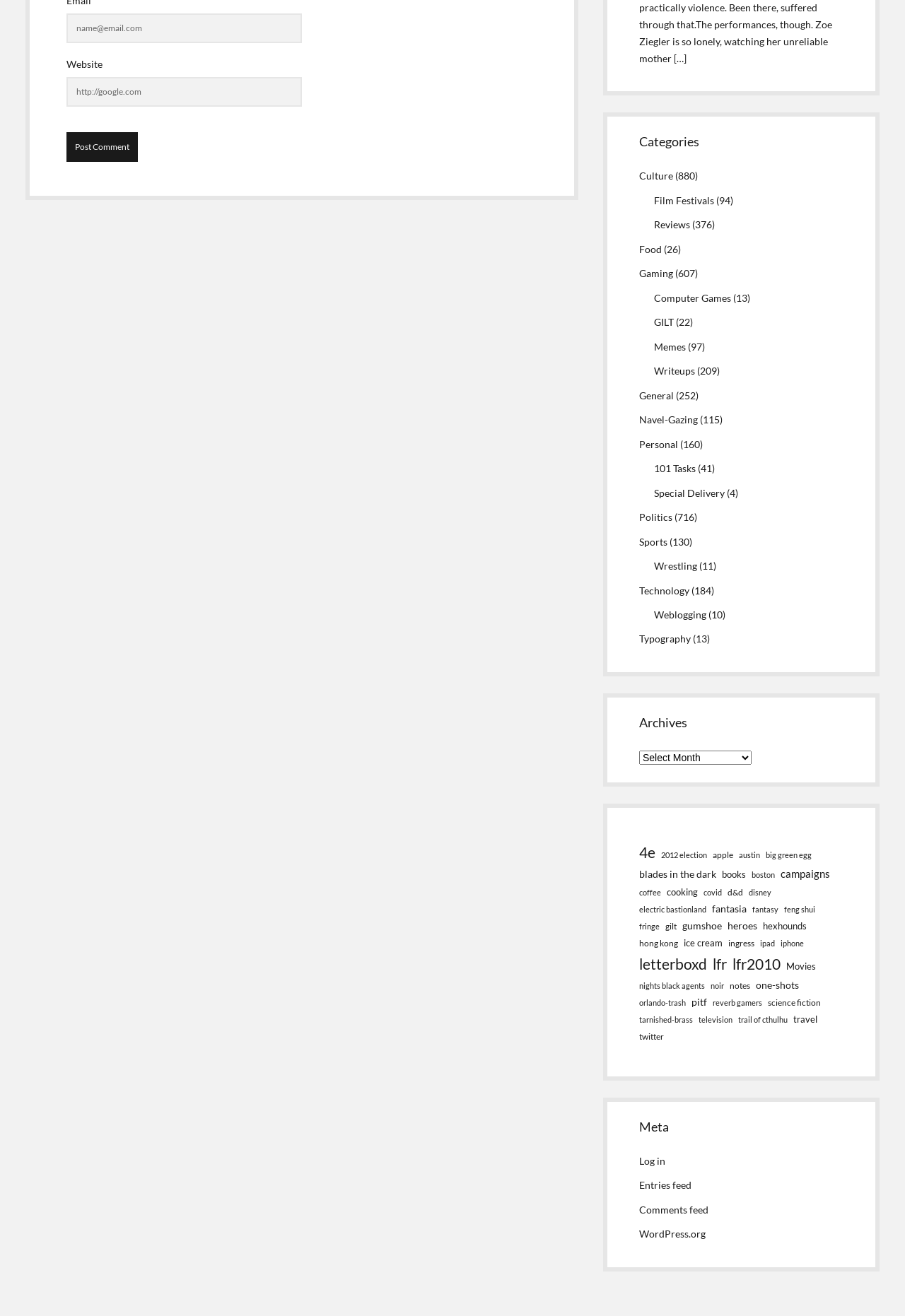Provide the bounding box coordinates, formatted as (top-left x, top-left y, bottom-right x, bottom-right y), with all values being floating point numbers between 0 and 1. Identify the bounding box of the UI element that matches the description: fantasy

[0.831, 0.686, 0.86, 0.696]